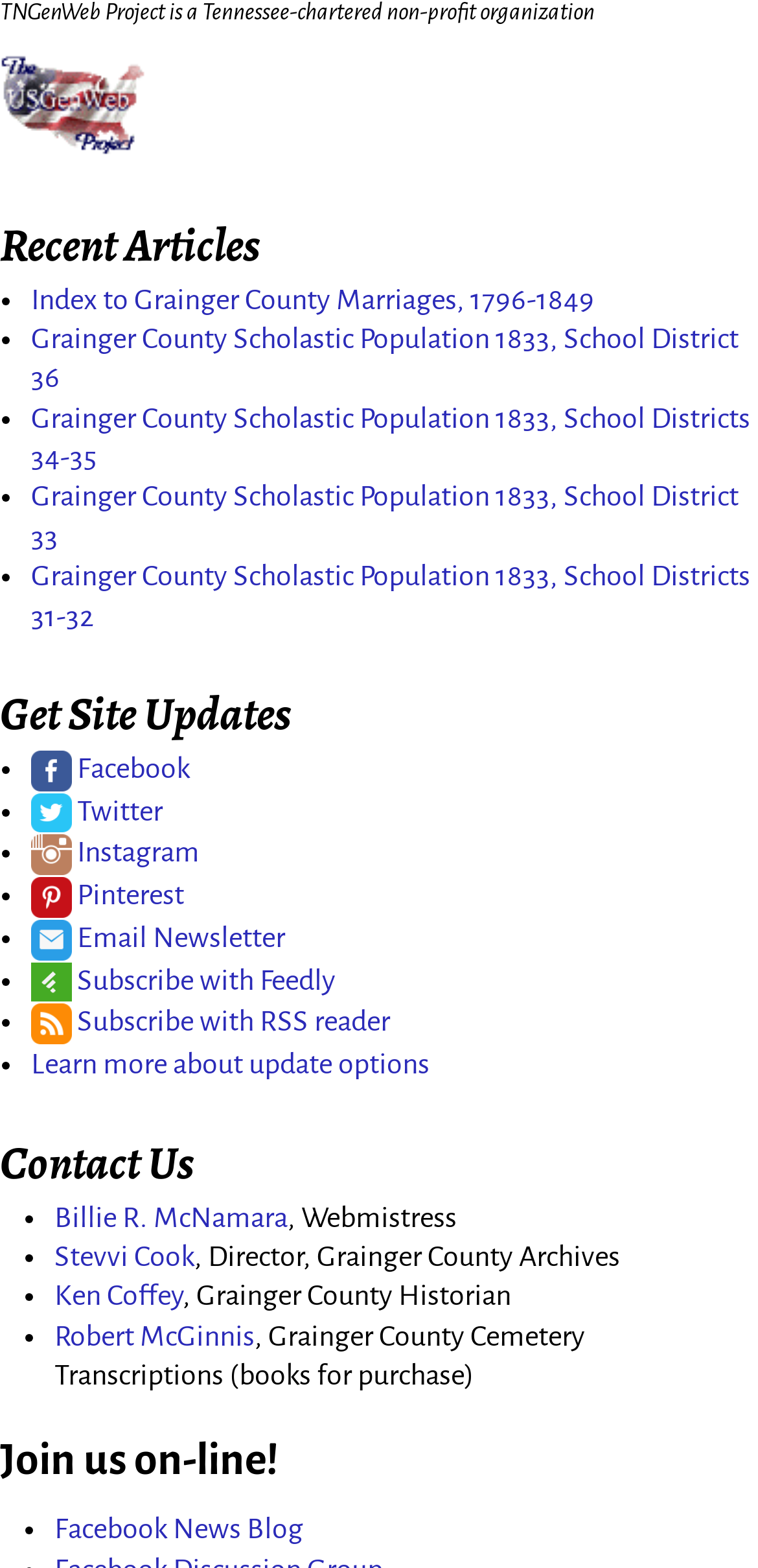How many people are listed in the 'Contact Us' section?
Refer to the image and give a detailed answer to the query.

The webpage lists four people in the 'Contact Us' section, which are Billie R. McNamara, Stevvi Cook, Ken Coffey, and Robert McGinnis.